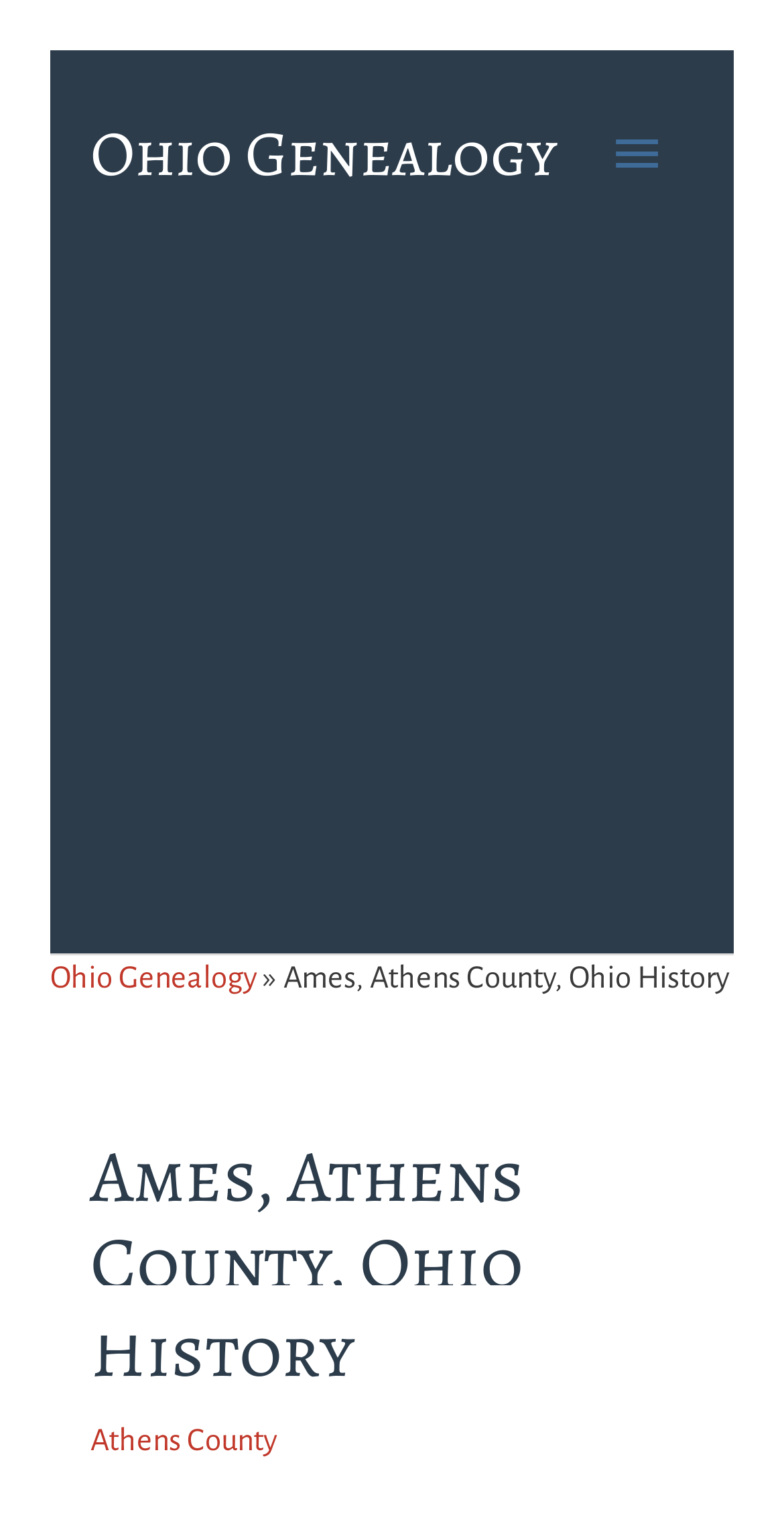What is the state where Ames township is located?
Make sure to answer the question with a detailed and comprehensive explanation.

The webpage's title and breadcrumbs navigation both mention 'Ohio Genealogy', which implies that the webpage is about the history of Ames township in the state of Ohio.